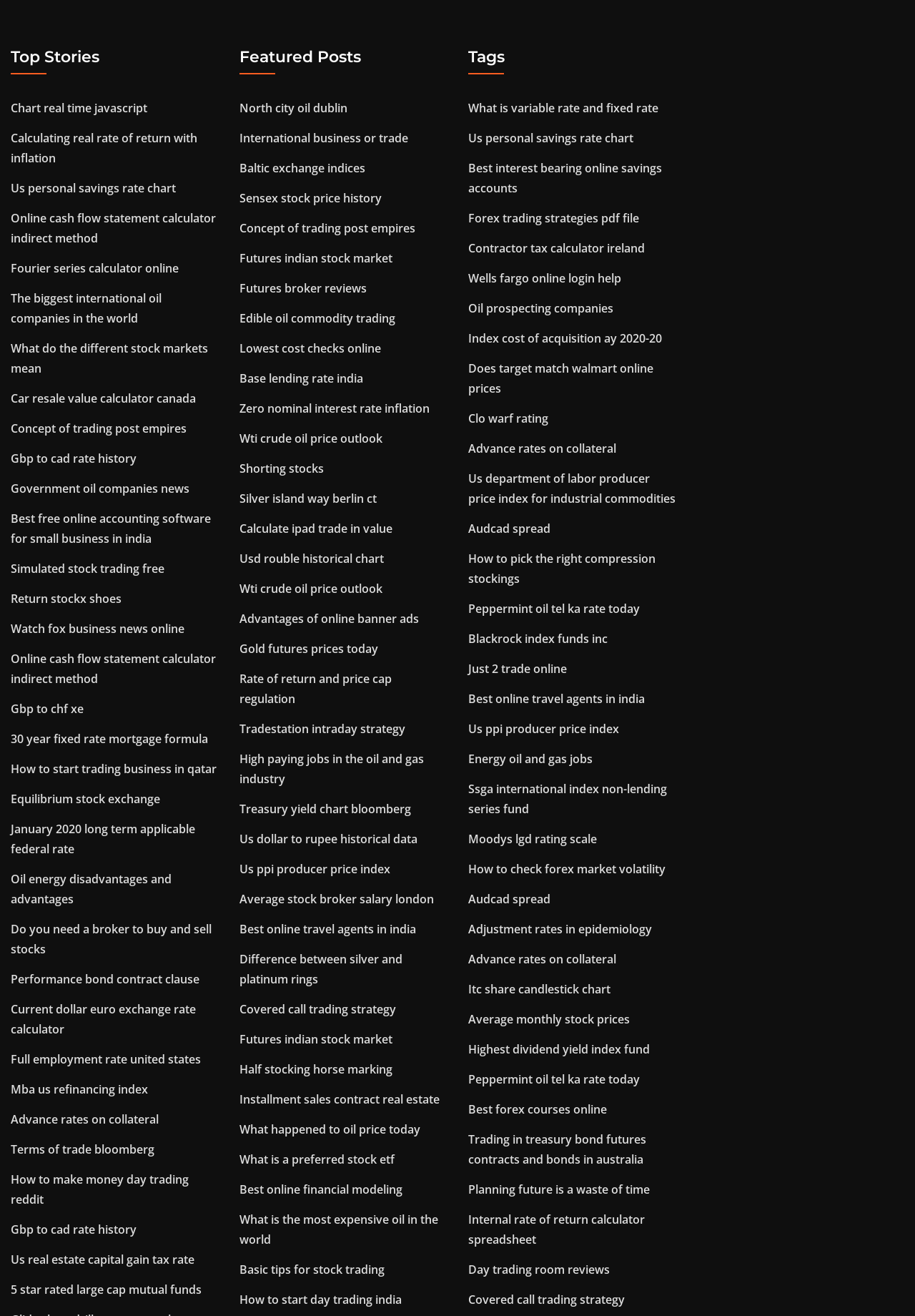Determine the coordinates of the bounding box that should be clicked to complete the instruction: "Click on 'Chart real time javascript'". The coordinates should be represented by four float numbers between 0 and 1: [left, top, right, bottom].

[0.012, 0.076, 0.161, 0.088]